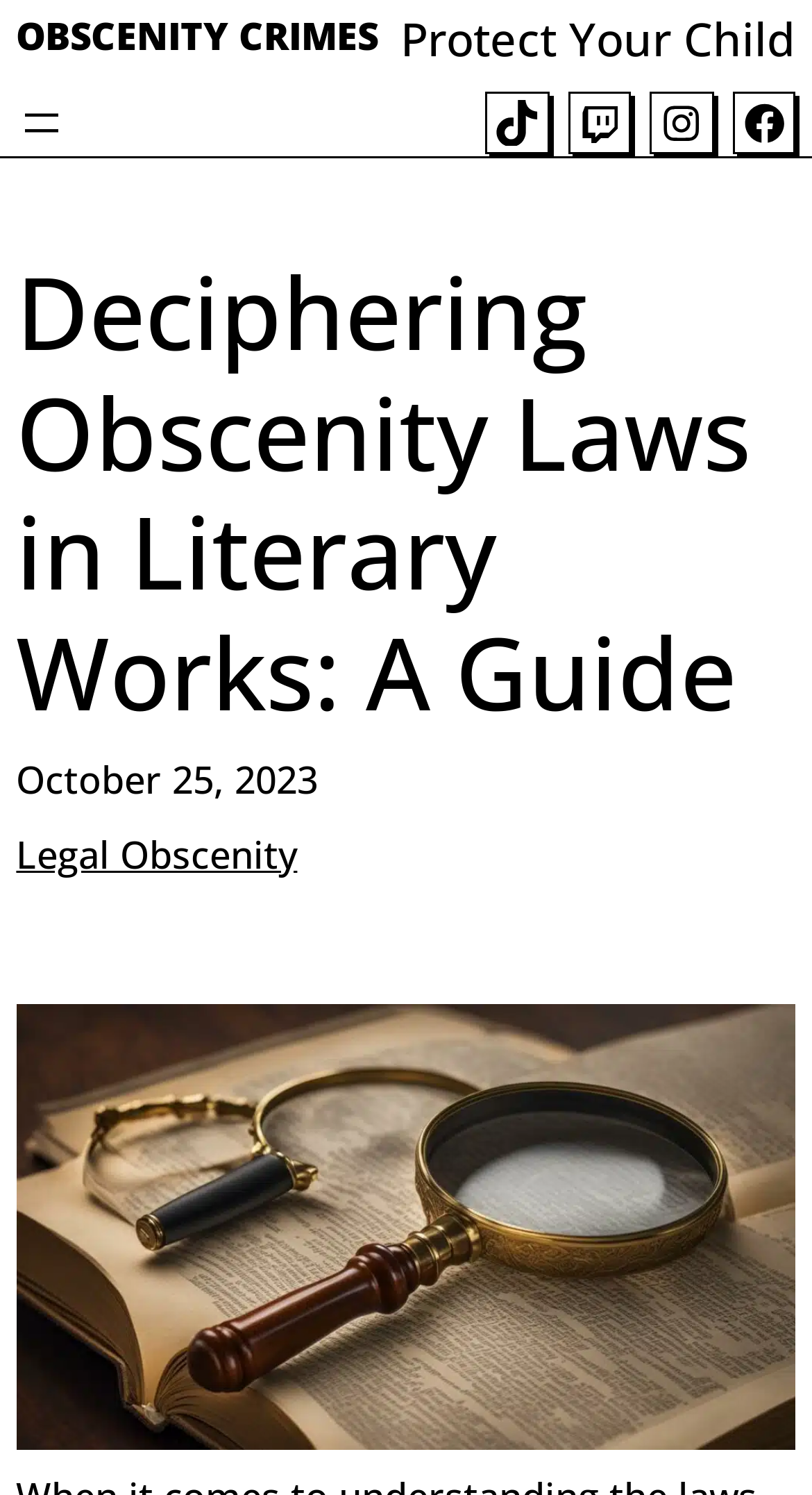Please provide a one-word or phrase answer to the question: 
What is the name of the section above the navigation menu?

OBSCENITY CRIMES